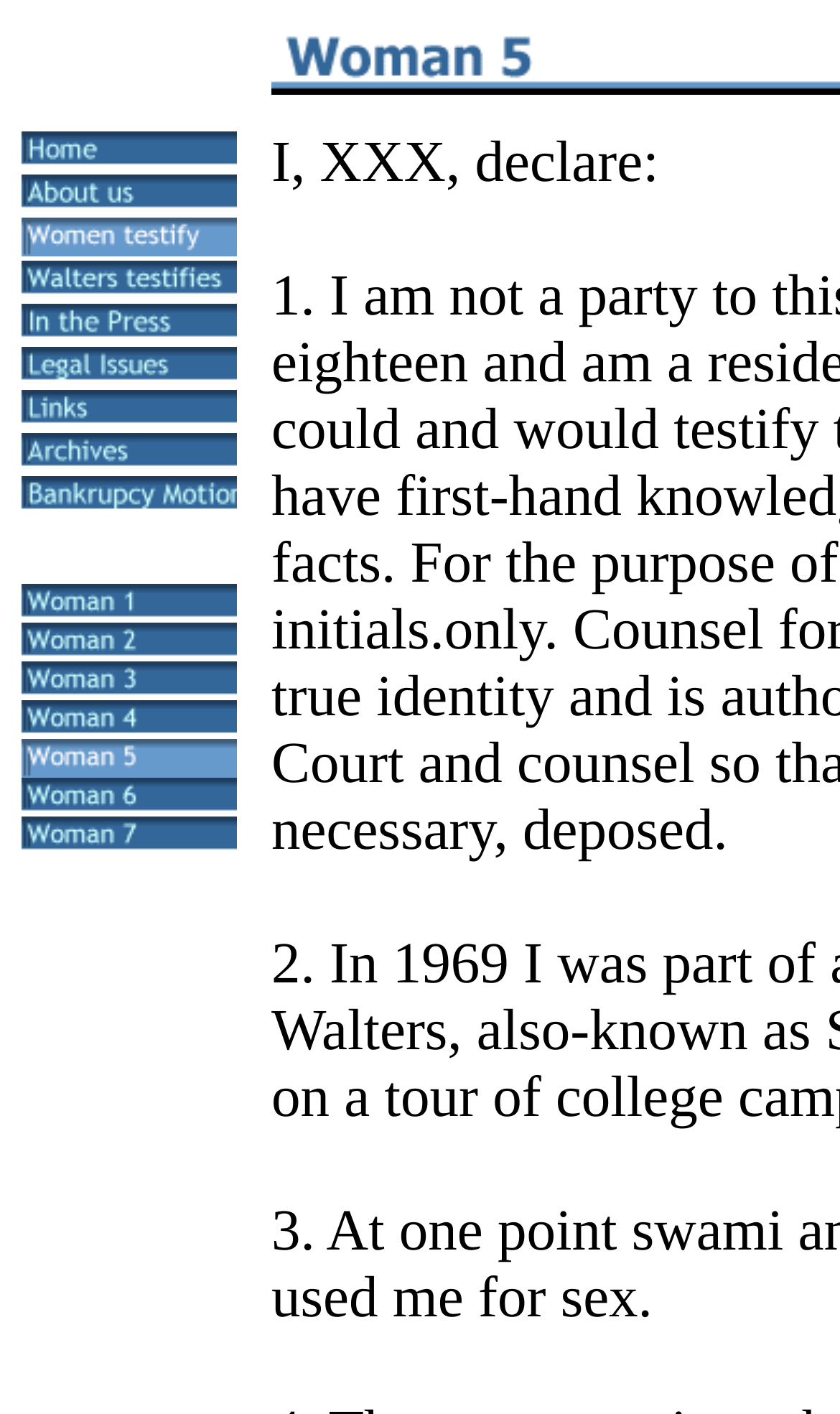Extract the bounding box coordinates of the UI element described by: "alt="Woman 4"". The coordinates should include four float numbers ranging from 0 to 1, e.g., [left, top, right, bottom].

[0.023, 0.503, 0.282, 0.529]